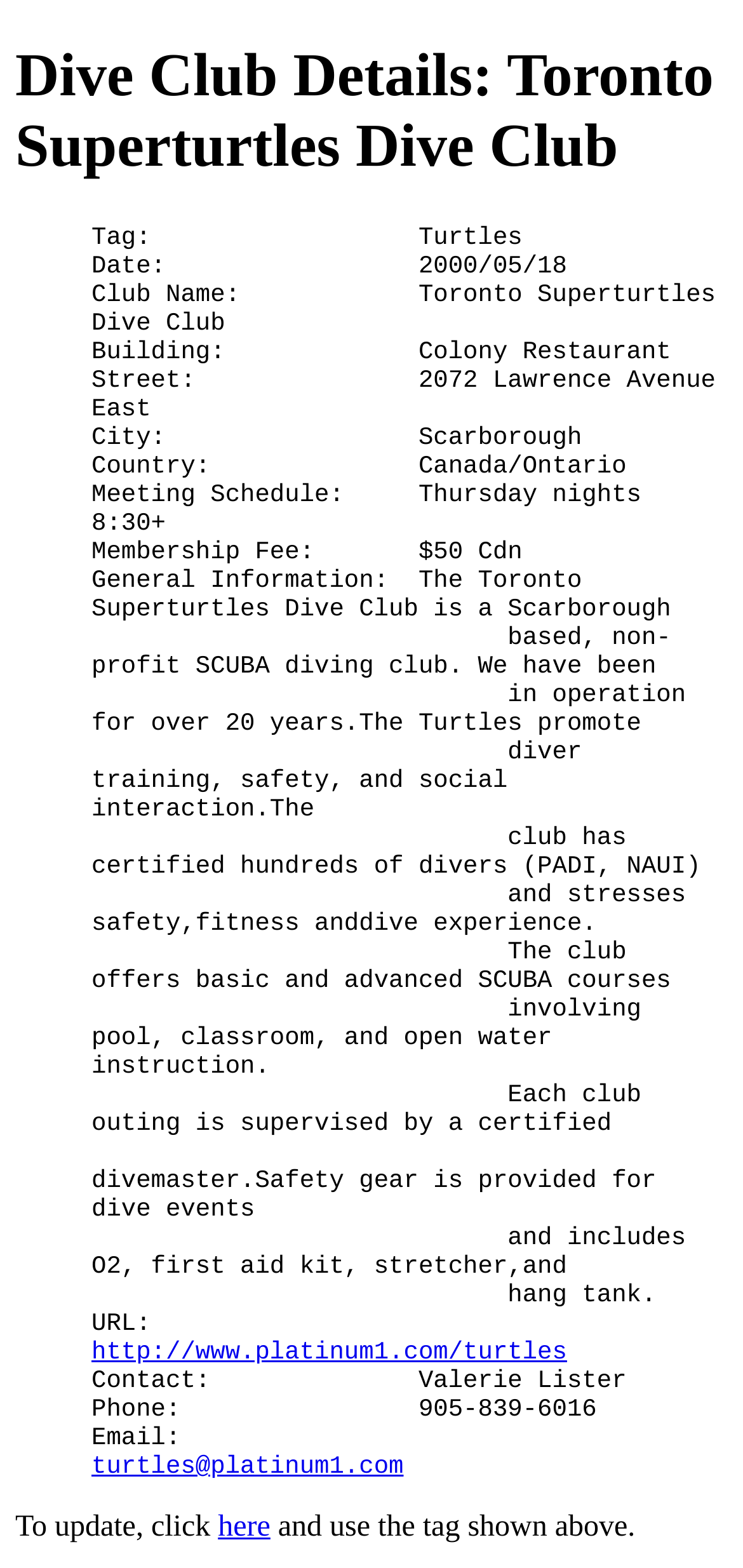Based on the element description "http://www.platinum1.com/turtles", predict the bounding box coordinates of the UI element.

[0.123, 0.853, 0.765, 0.871]